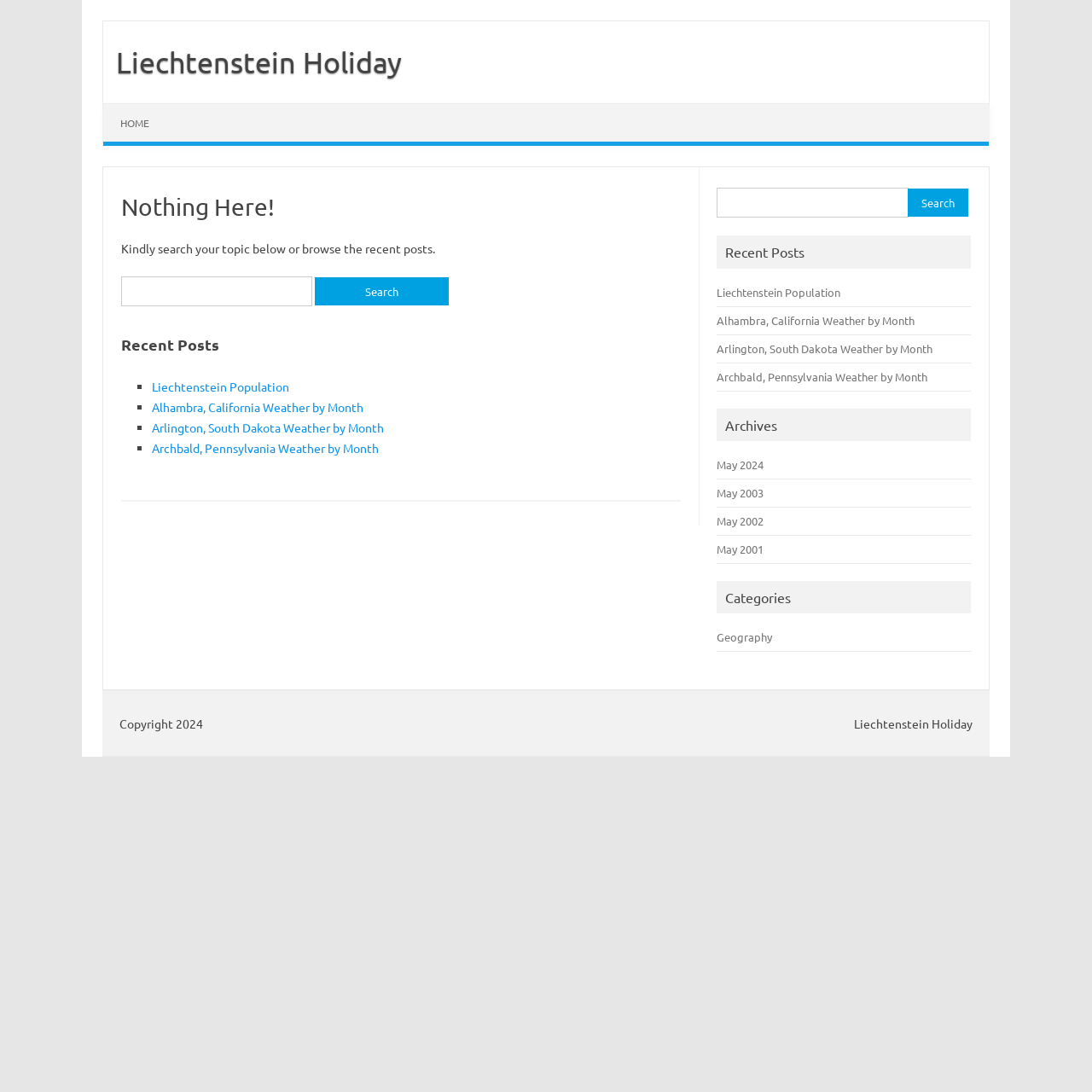Find the bounding box coordinates for the area that should be clicked to accomplish the instruction: "View the archives for May 2024".

[0.657, 0.419, 0.699, 0.432]